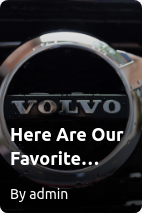Generate a detailed caption that describes the image.

The image prominently features the iconic Volvo emblem, glimmering with a polished finish against a dark background. Accompanying the image is the text "Here Are Our Favorite..." suggesting a curated list or feature related to Volvo. The image provides a visual representation of the brand’s identity, reflecting its reputation for quality and innovation in the automotive industry. Below the image, a credit line indicates it was created by the admin, offering a glimpse into the content's authorship. This combination signals an engaging piece likely focused on notable aspects or features of Volvo vehicles, appealing to enthusiasts and potential buyers alike.